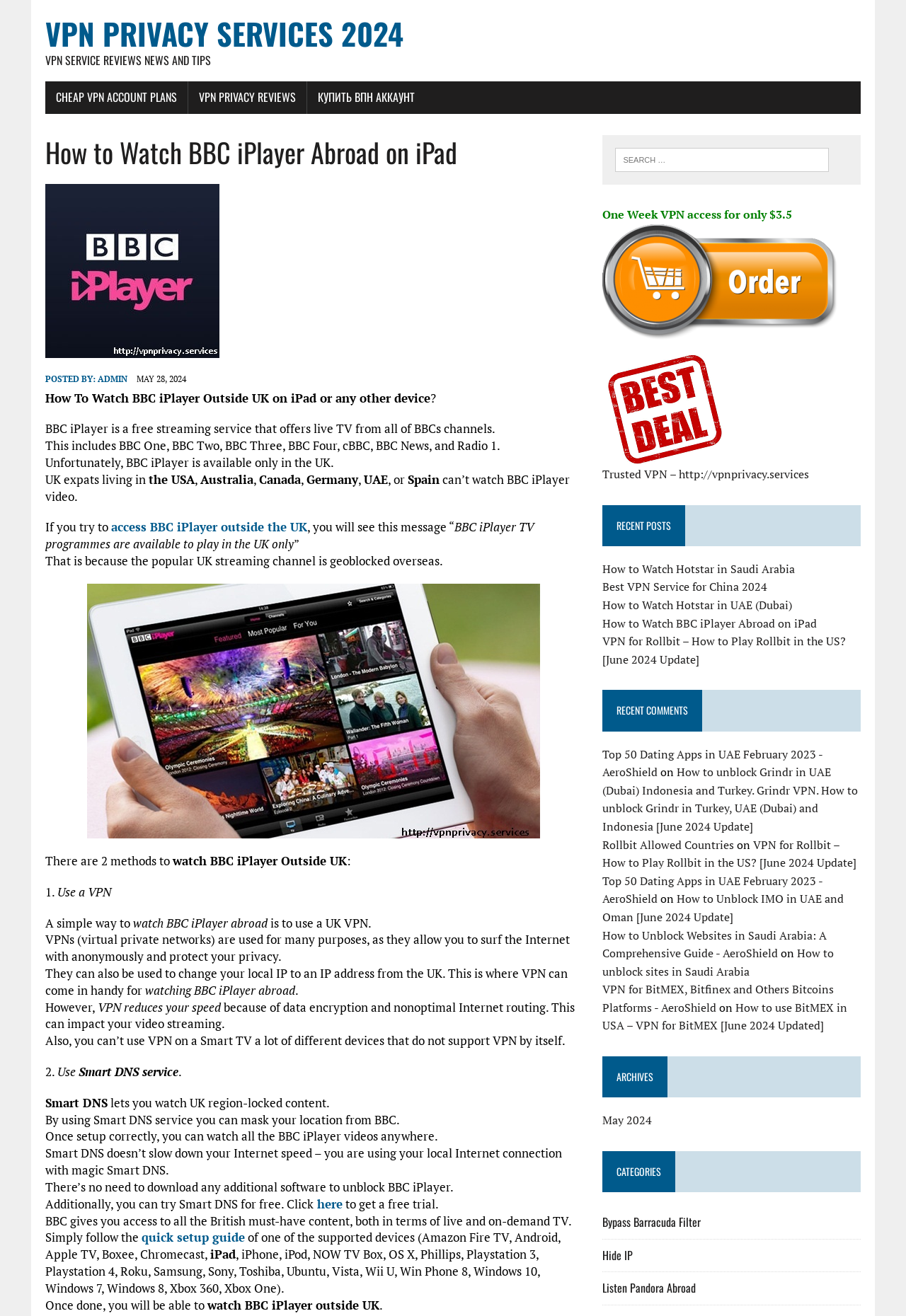What is the name of the streaming service?
Please give a well-detailed answer to the question.

The webpage is about watching BBC iPlayer outside the UK, and the text 'BBC iPlayer is a free streaming service that offers live TV from all of BBCs channels.' indicates that BBC iPlayer is the name of the streaming service.